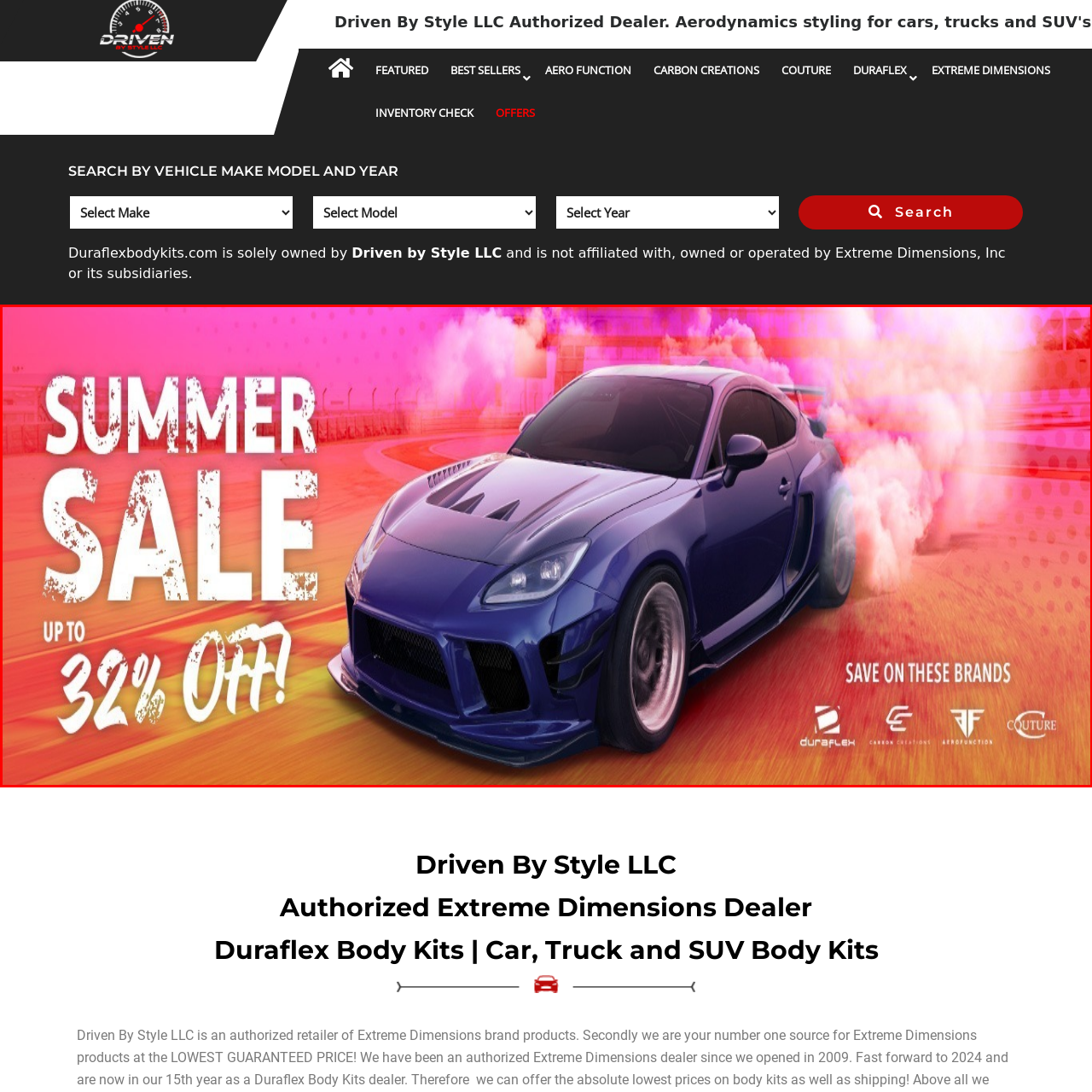Detail the visual elements present in the red-framed section of the image.

The image showcases a striking blue sports car, captured in dynamic motion as it drifts on a vibrant racetrack. Bold text highlights a "SUMMER SALE" with discounts "UP TO 32% OFF!" prominently displayed, emphasizing exciting promotional offers. The background features a dramatic blend of pink and orange hues, enhancing the energetic atmosphere. In the lower right corner, logos for various brands, including Duraflex, Carbon Creations, AeroFunction, and Couture, are displayed, inviting viewers to explore savings on these popular automotive products. This visually appealing composition effectively communicates a sense of speed and urgency, perfect for attracting car enthusiasts and shoppers alike.